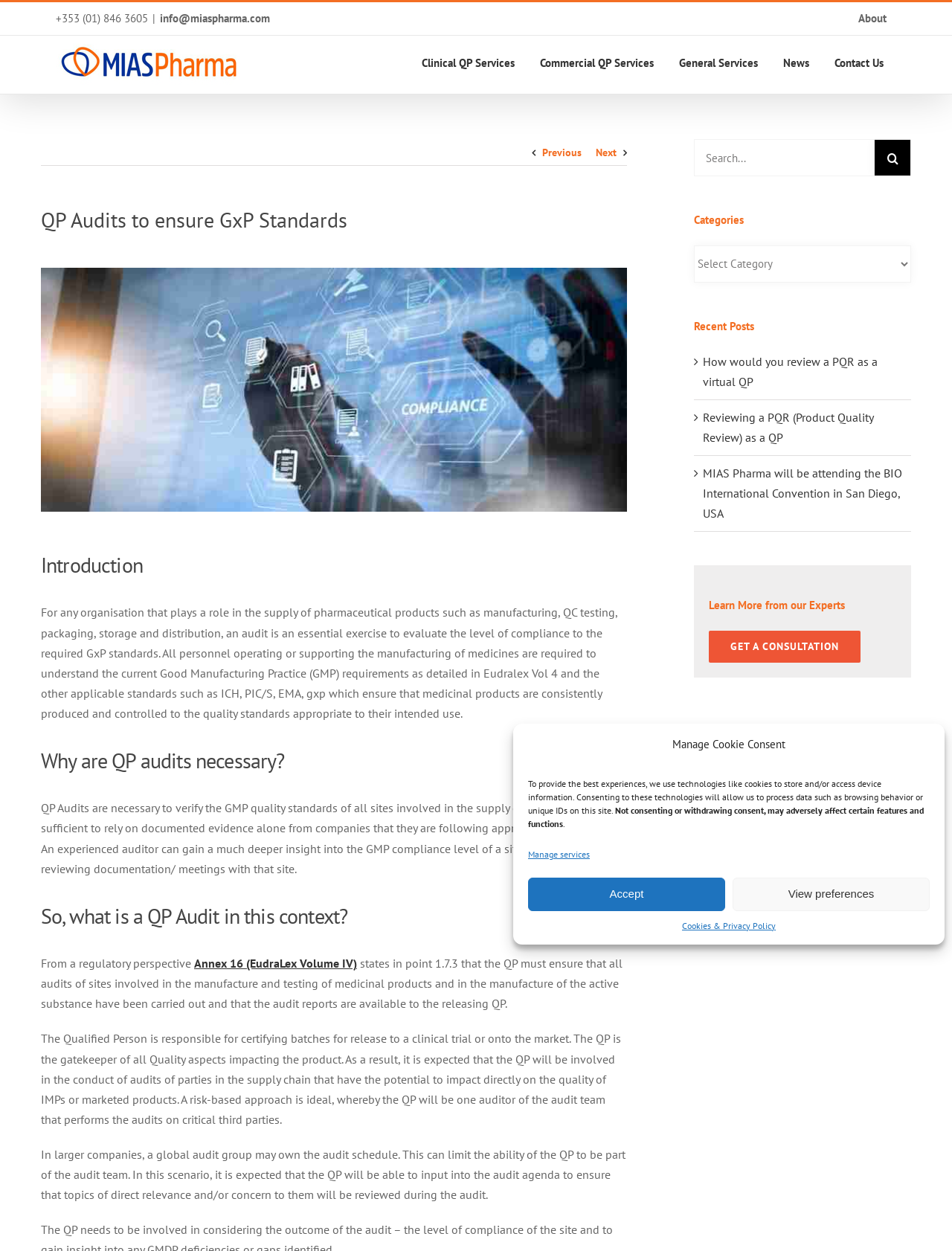Locate the bounding box coordinates of the clickable region to complete the following instruction: "View the 'About' page."

[0.891, 0.002, 0.941, 0.028]